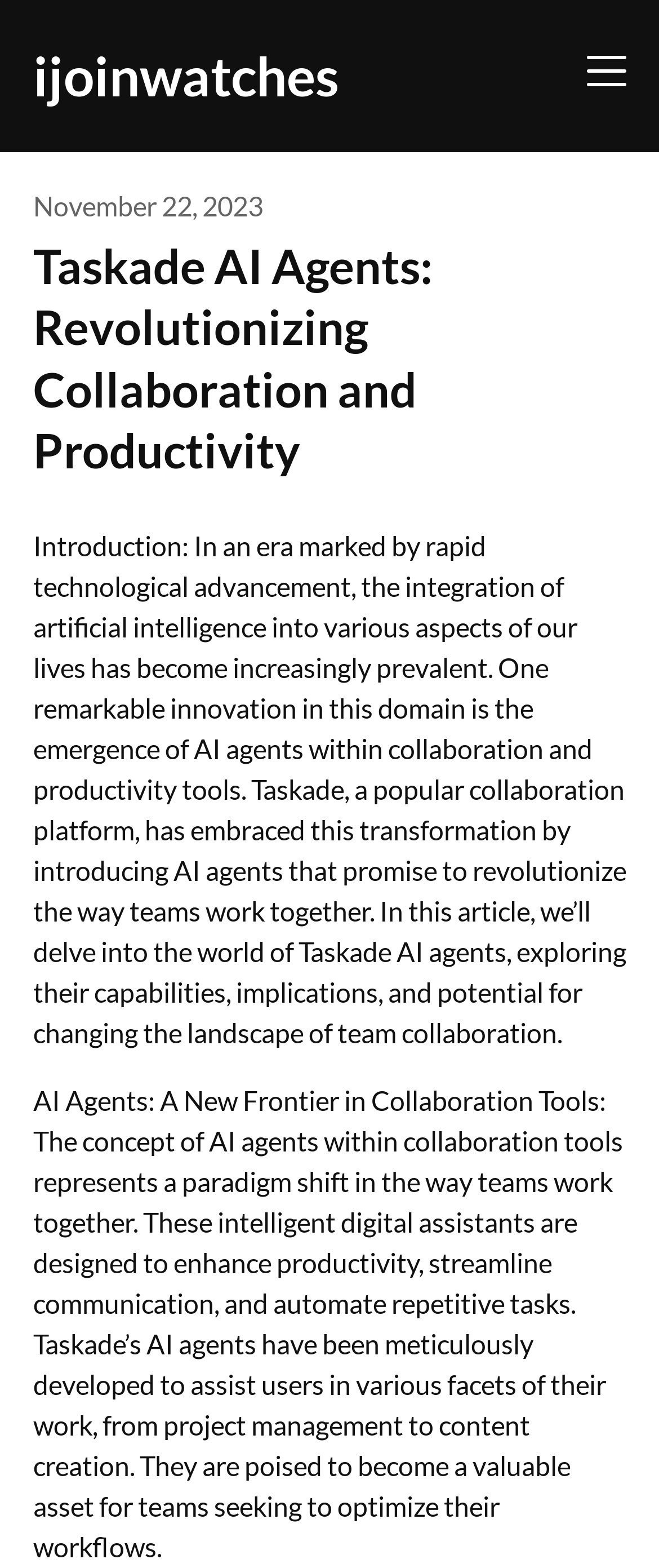Please extract the webpage's main title and generate its text content.

Taskade AI Agents: Revolutionizing Collaboration and Productivity